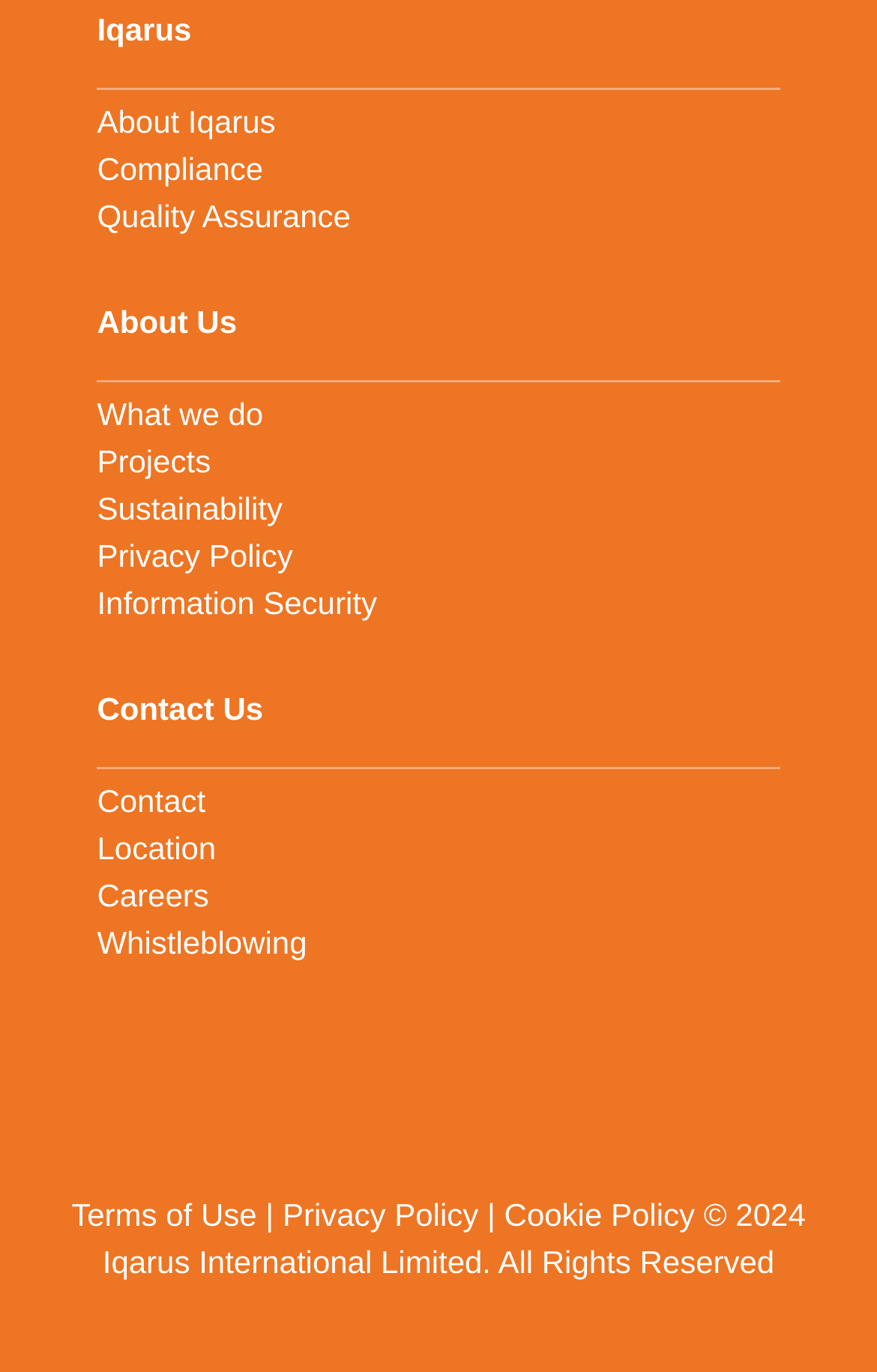Please locate the bounding box coordinates of the region I need to click to follow this instruction: "Learn about Iqarus".

[0.111, 0.008, 0.889, 0.064]